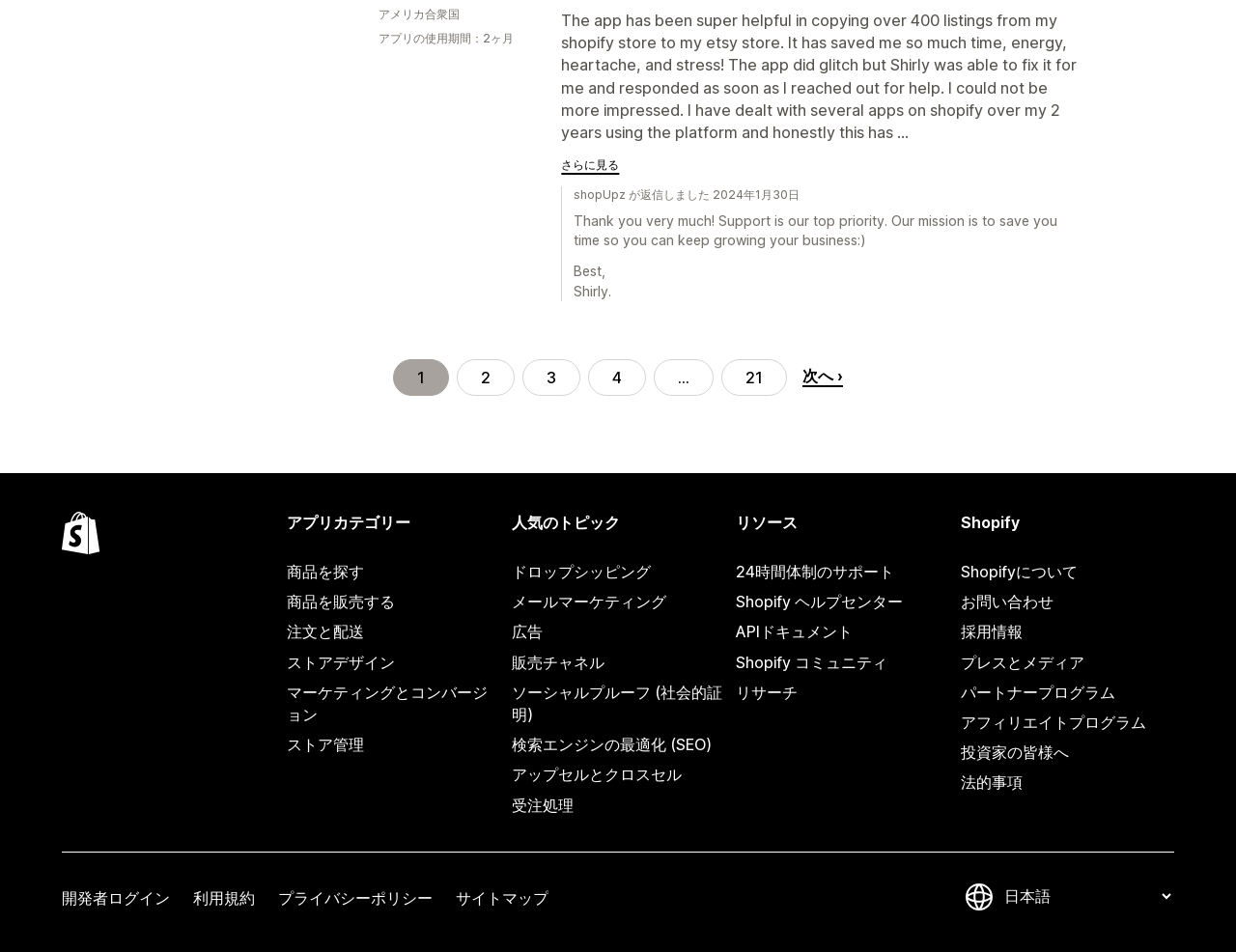Identify the bounding box of the UI element described as follows: "Social Activities". Provide the coordinates as four float numbers in the range of 0 to 1 [left, top, right, bottom].

None